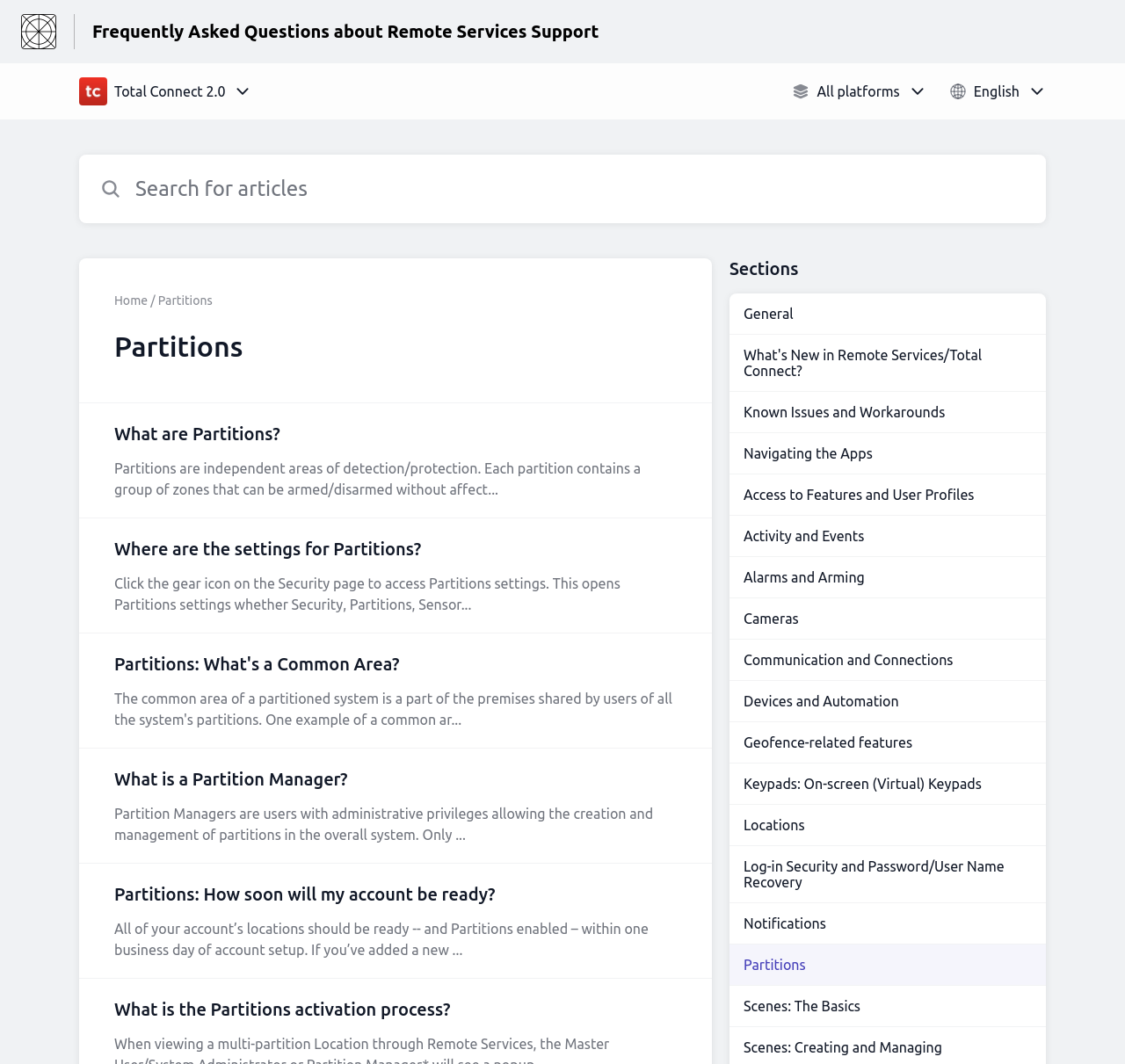Generate a thorough caption detailing the webpage content.

This webpage is a help center for Total Connect 2.0, specifically focused on Partitions. At the top, there is a logo image and a link to "Frequently Asked Questions about Remote Services Support". Below that, there is a header section with the title "Total Connect 2.0" and three images. 

To the right of the header section, there are three sections: "All platforms", "English", and a search bar. The search bar has a textbox to input search queries and a button to submit the search. 

Below the header section, there is a navigation menu with links to "Home" and a breadcrumb trail showing the current page, "Partitions". The main content of the page is a list of frequently asked questions about Partitions, with links to detailed answers. The questions include "What are Partitions?", "Where are the settings for Partitions?", and "What is a Partition Manager?".

On the right side of the page, there is a section titled "Sections" with links to various topics, including "General", "What's New in Remote Services/Total Connect?", "Known Issues and Workarounds", and others. At the bottom of the page, there is a footer section with a static text "Partitions".